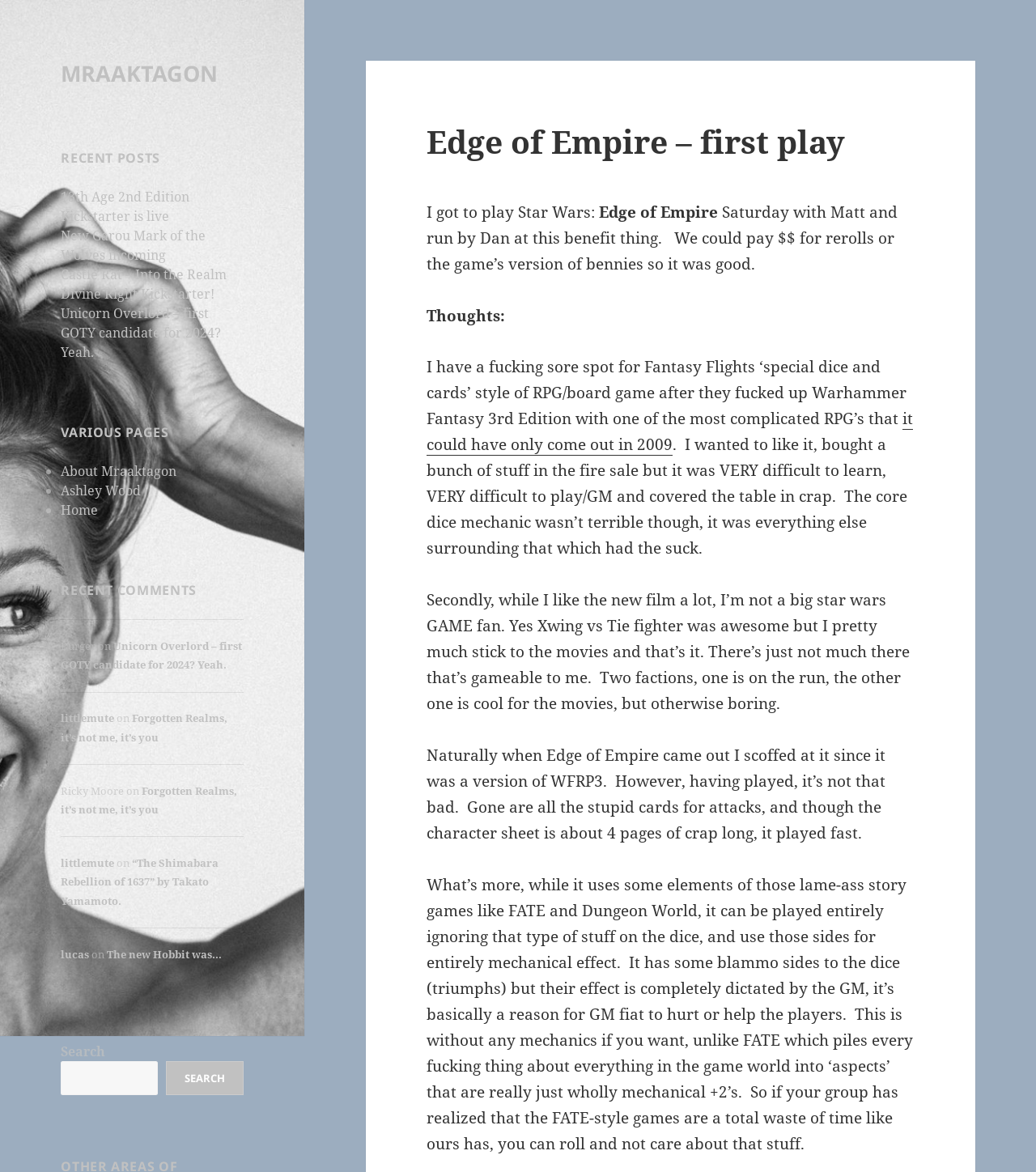Using the element description littlemute, predict the bounding box coordinates for the UI element. Provide the coordinates in (top-left x, top-left y, bottom-right x, bottom-right y) format with values ranging from 0 to 1.

[0.059, 0.73, 0.11, 0.742]